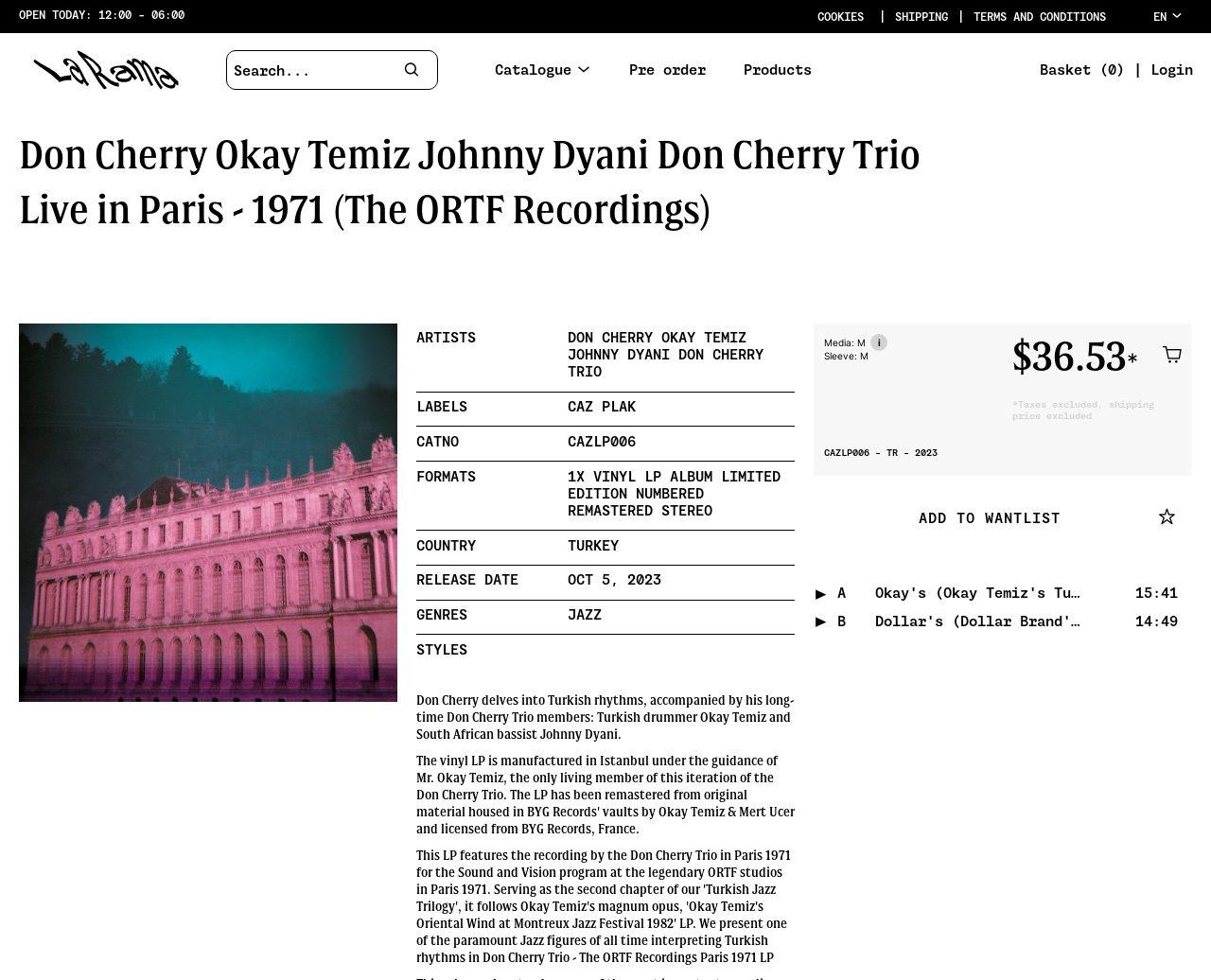Please identify the bounding box coordinates of the element's region that I should click in order to complete the following instruction: "View shipping information". The bounding box coordinates consist of four float numbers between 0 and 1, i.e., [left, top, right, bottom].

[0.739, 0.011, 0.783, 0.023]